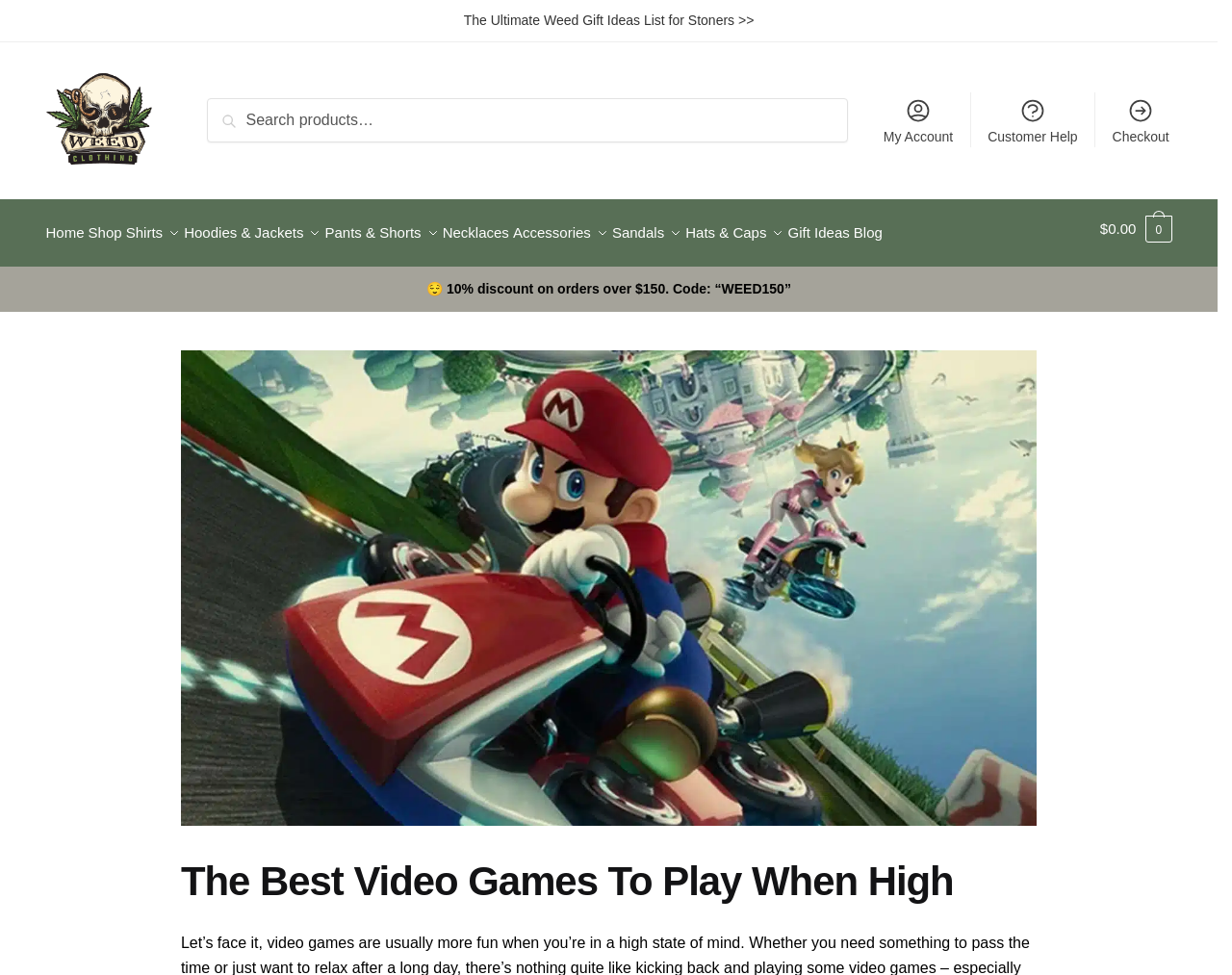Please identify the bounding box coordinates of the element that needs to be clicked to perform the following instruction: "Go to My Account".

[0.707, 0.094, 0.783, 0.151]